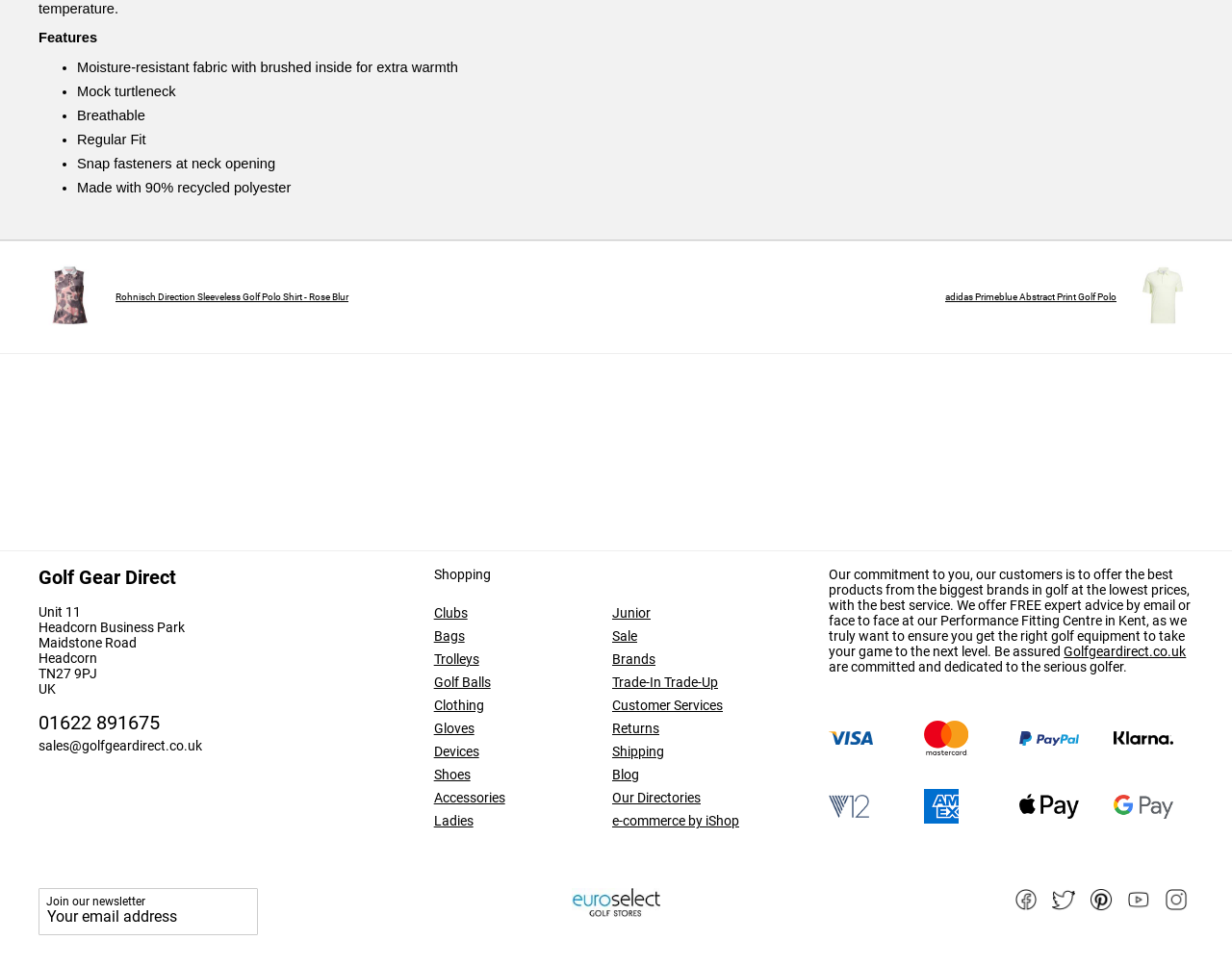Please examine the image and answer the question with a detailed explanation:
What is the material of the golf polo shirt?

I found this information by looking at the features list of the golf polo shirt, where it mentions 'Made with 90% recycled polyester'.